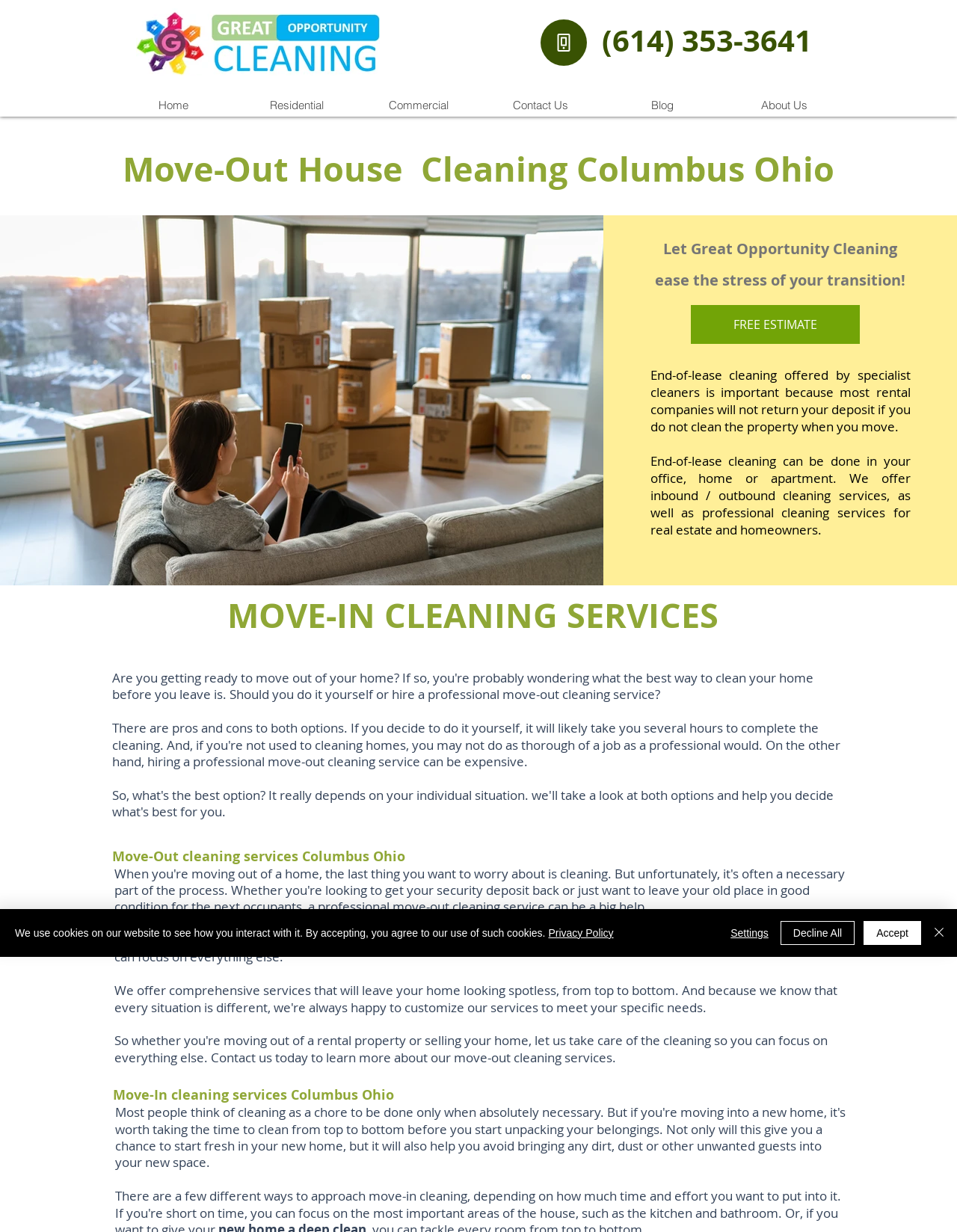Please find the top heading of the webpage and generate its text.

Move-Out House  Cleaning Columbus Ohio